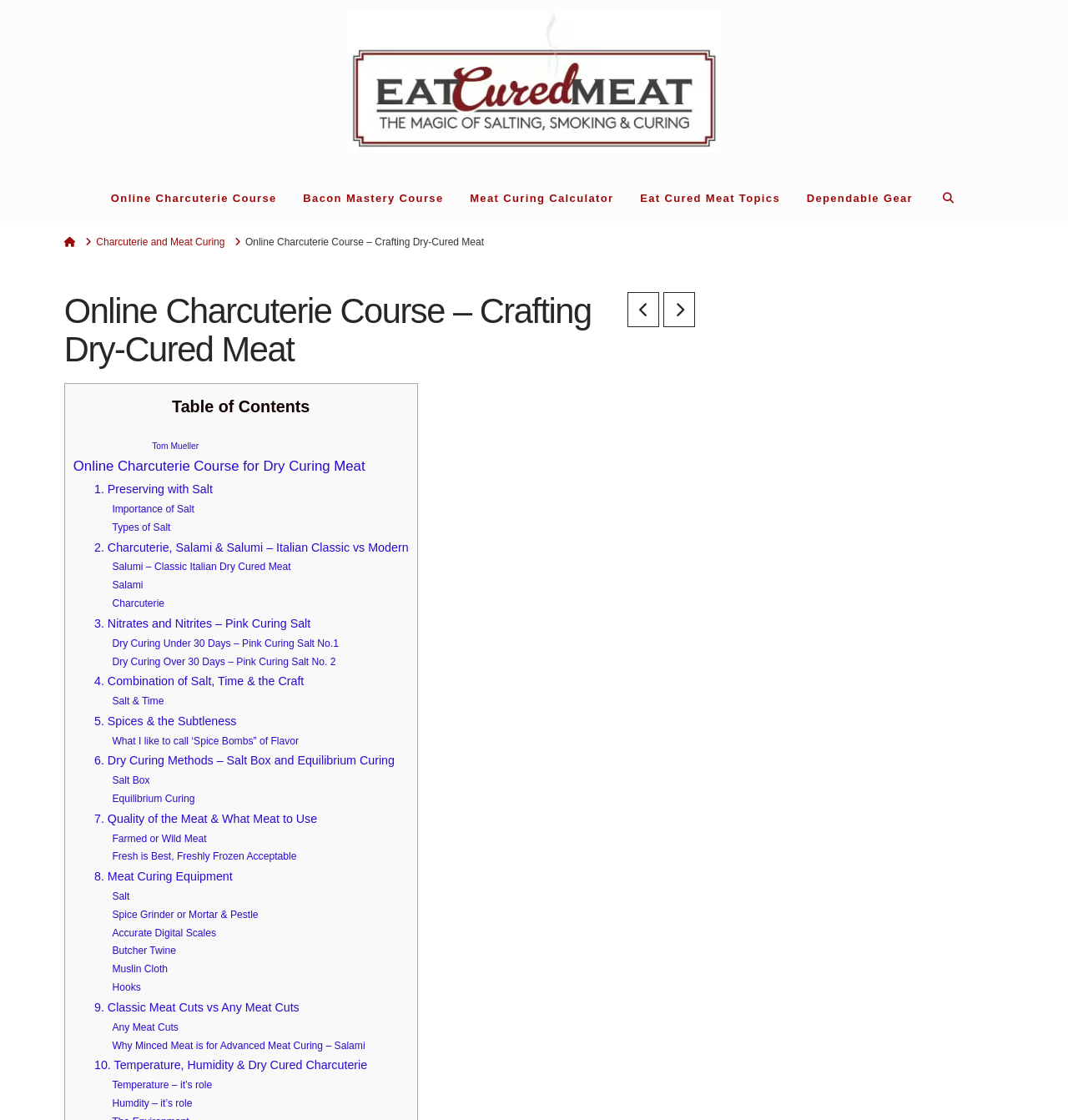Find the bounding box coordinates for the element that must be clicked to complete the instruction: "View Tom Mueller's Instagram profile". The coordinates should be four float numbers between 0 and 1, indicated as [left, top, right, bottom].

[0.315, 0.582, 0.334, 0.599]